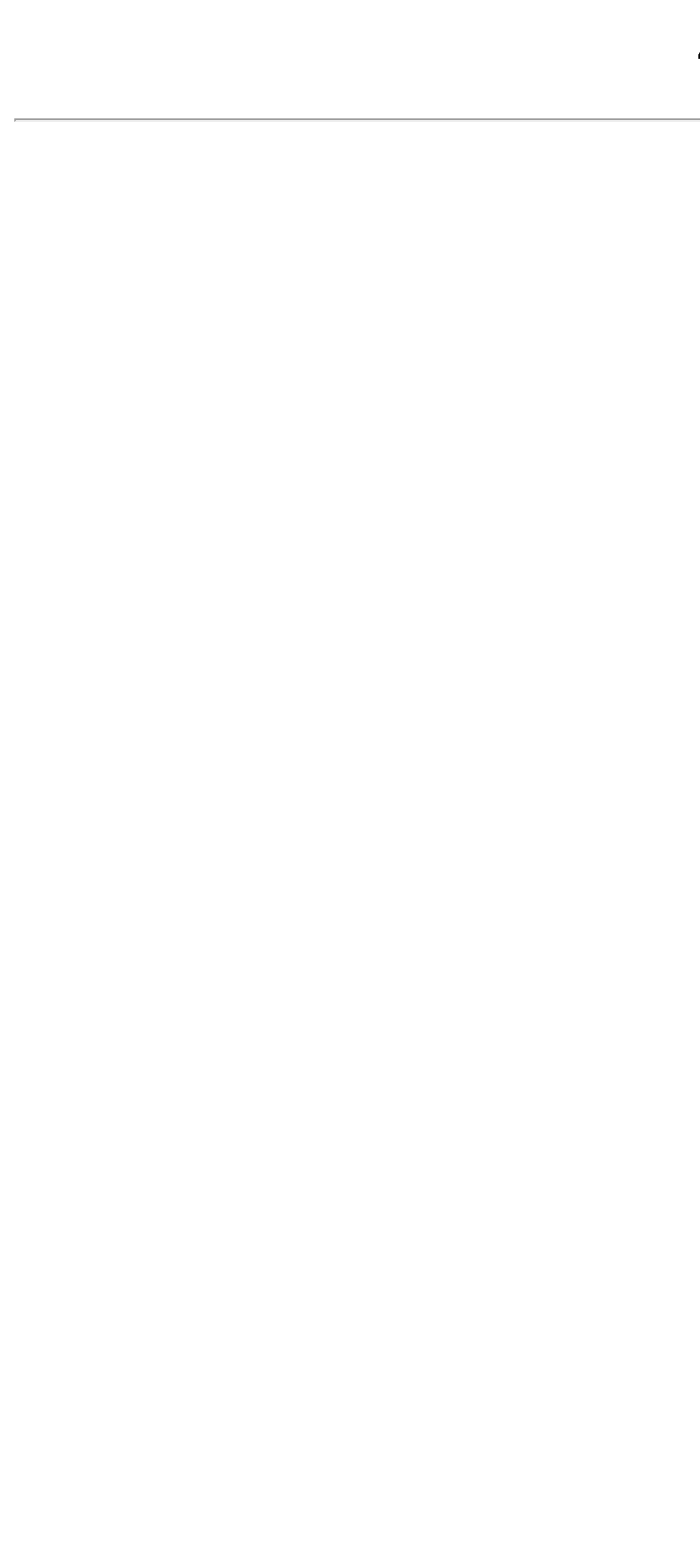Please determine the headline of the webpage and provide its content.

404 Not Found